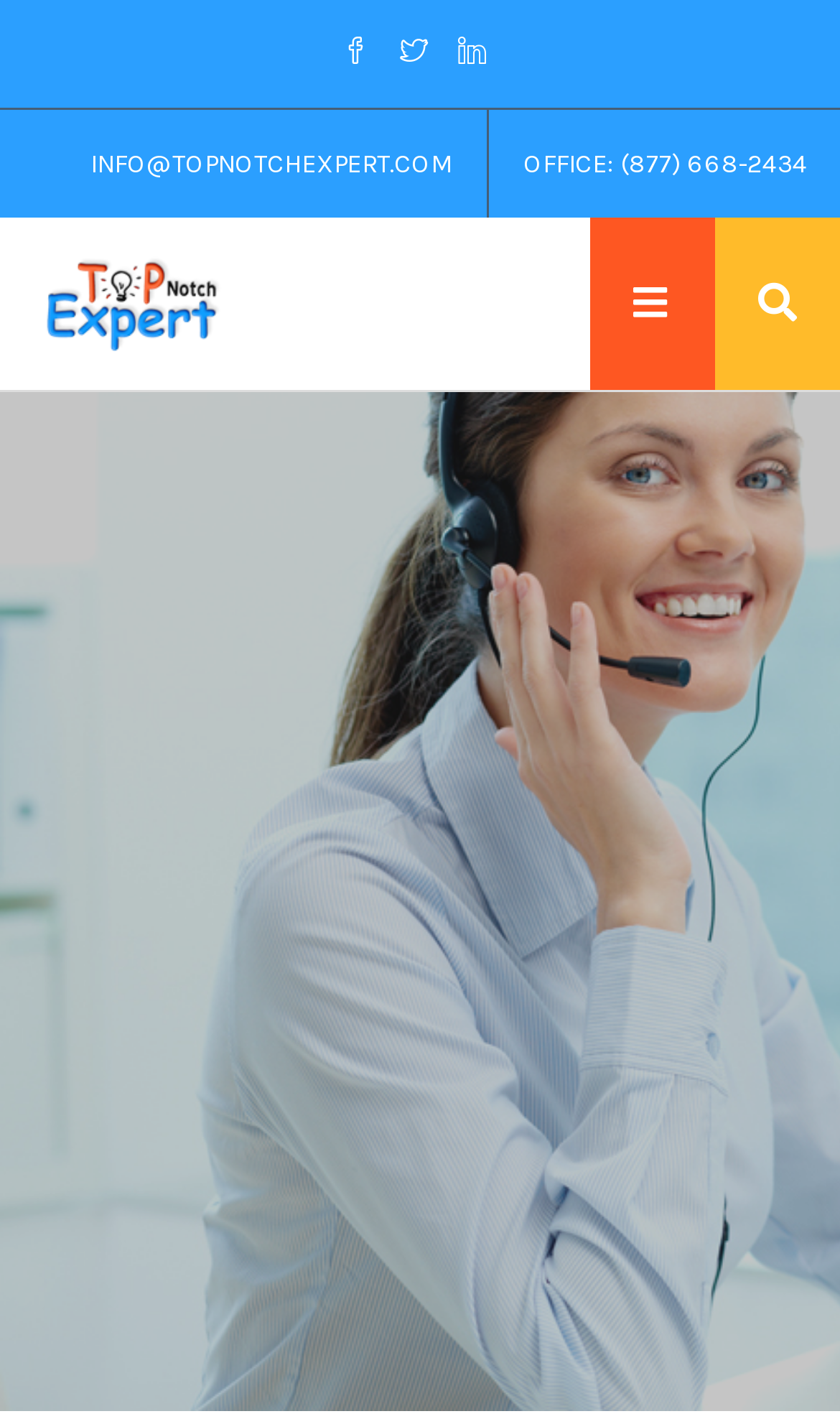Based on the element description office: (877) 668-2434, identify the bounding box coordinates for the UI element. The coordinates should be in the format (top-left x, top-left y, bottom-right x, bottom-right y) and within the 0 to 1 range.

[0.623, 0.077, 0.962, 0.153]